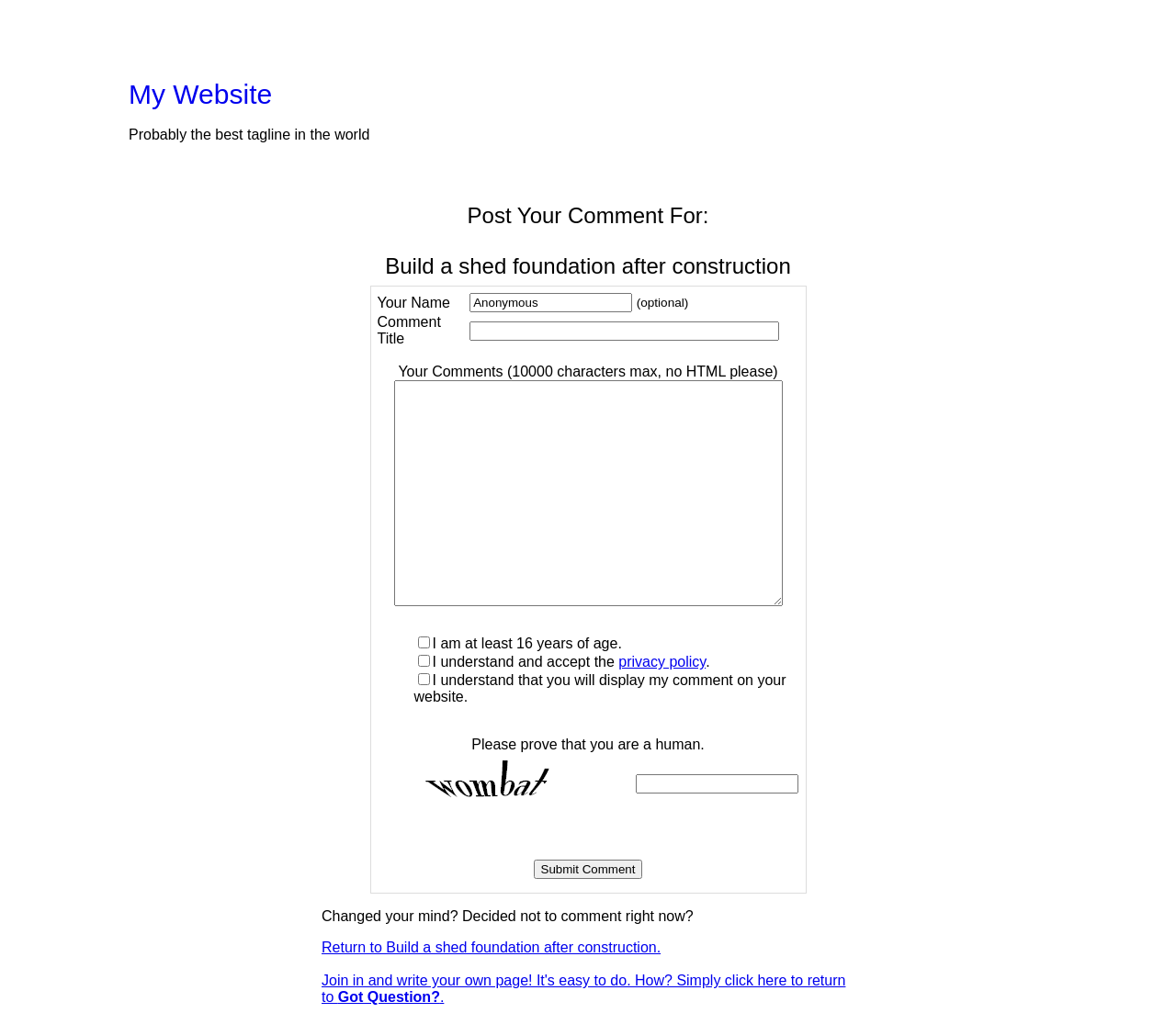What is the purpose of this webpage?
Using the information from the image, give a concise answer in one word or a short phrase.

Submit a comment